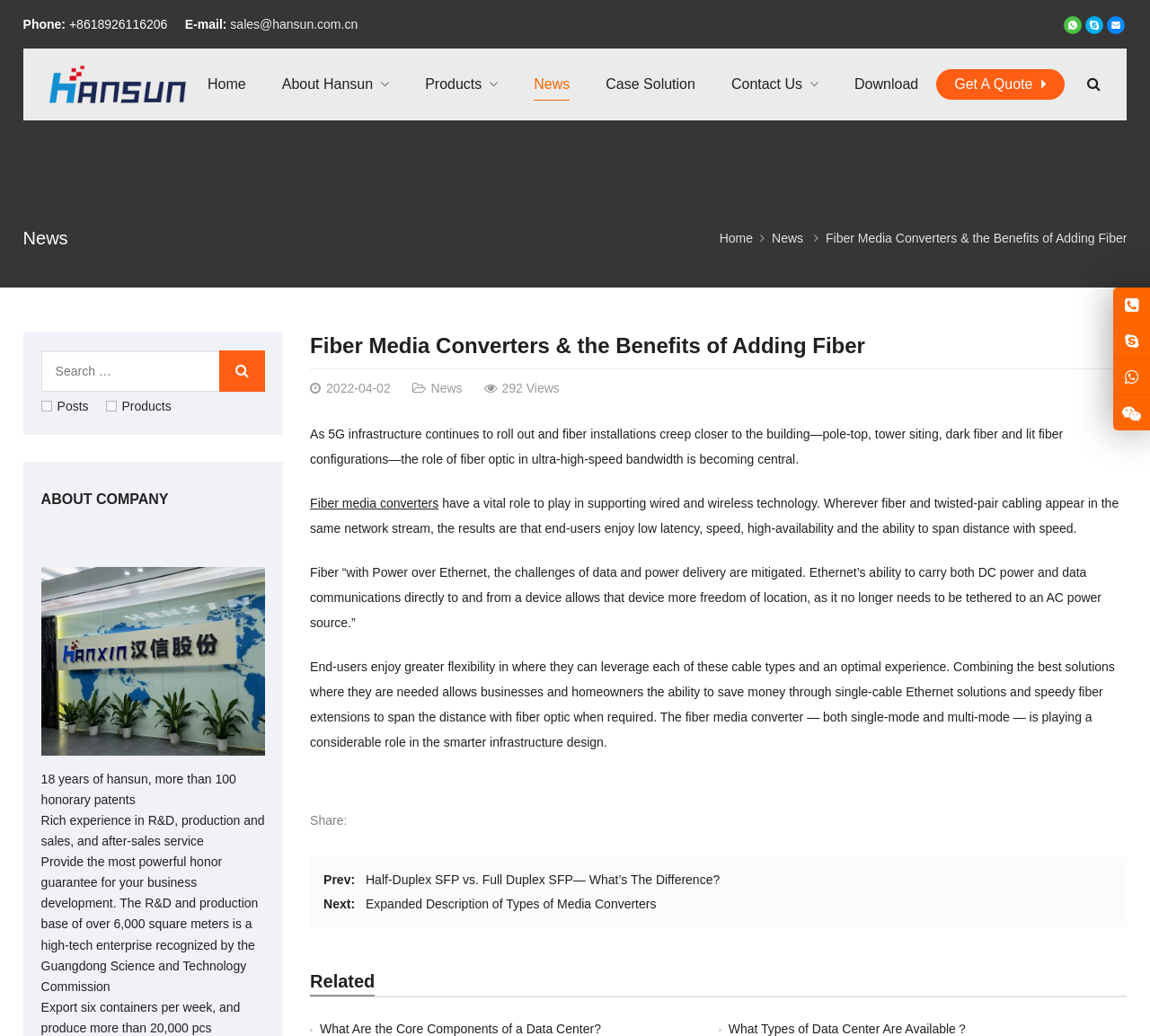What is the purpose of combining fiber and twisted-pair cabling?
Please ensure your answer to the question is detailed and covers all necessary aspects.

I found the answer by reading the paragraph that starts with 'Fiber “with Power over Ethernet...'. It mentions that combining fiber and twisted-pair cabling results in low latency, speed, high-availability, and the ability to span distance with speed.